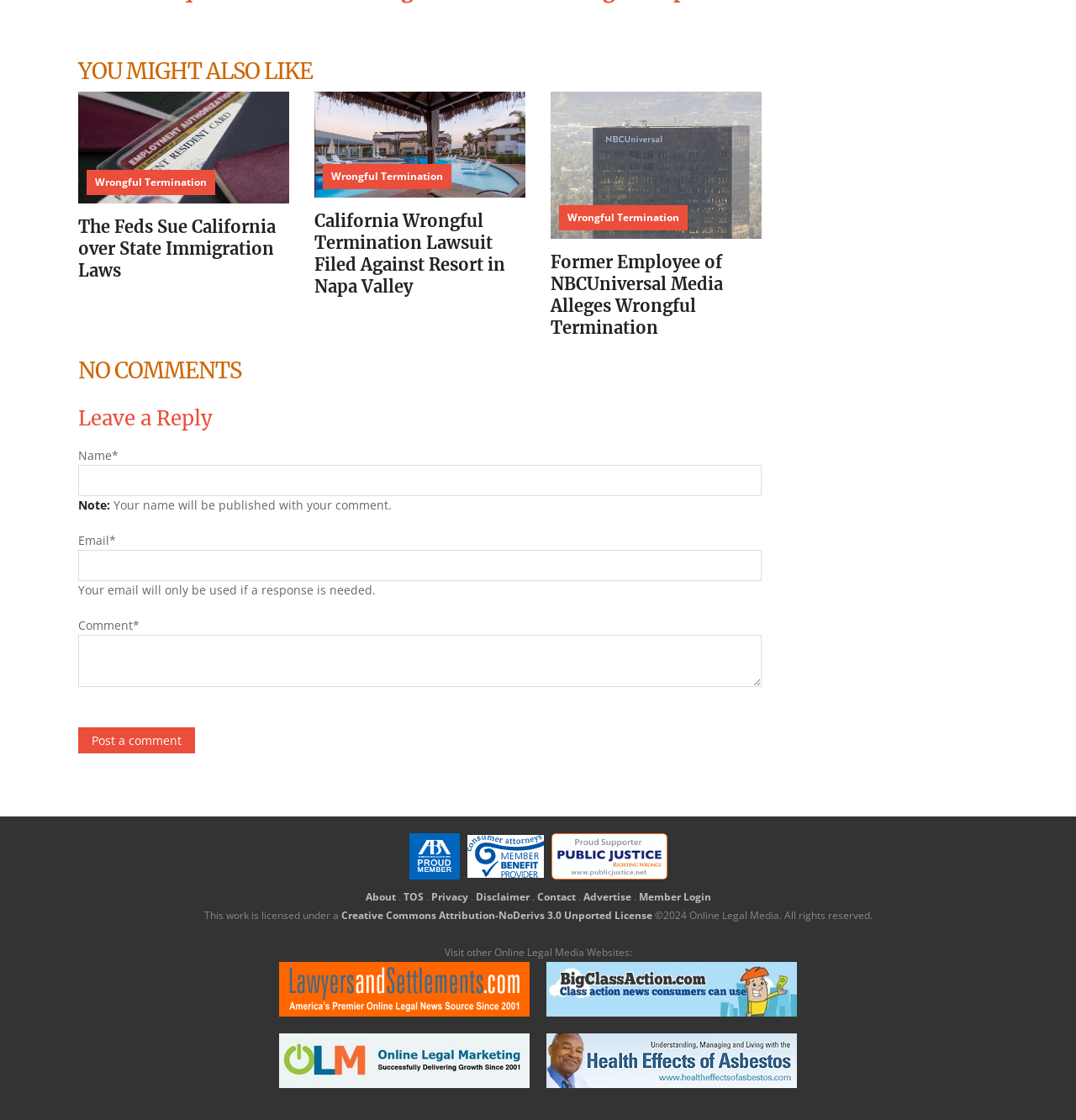Please find the bounding box coordinates of the section that needs to be clicked to achieve this instruction: "Click on the 'Post a comment' button".

[0.073, 0.649, 0.182, 0.673]